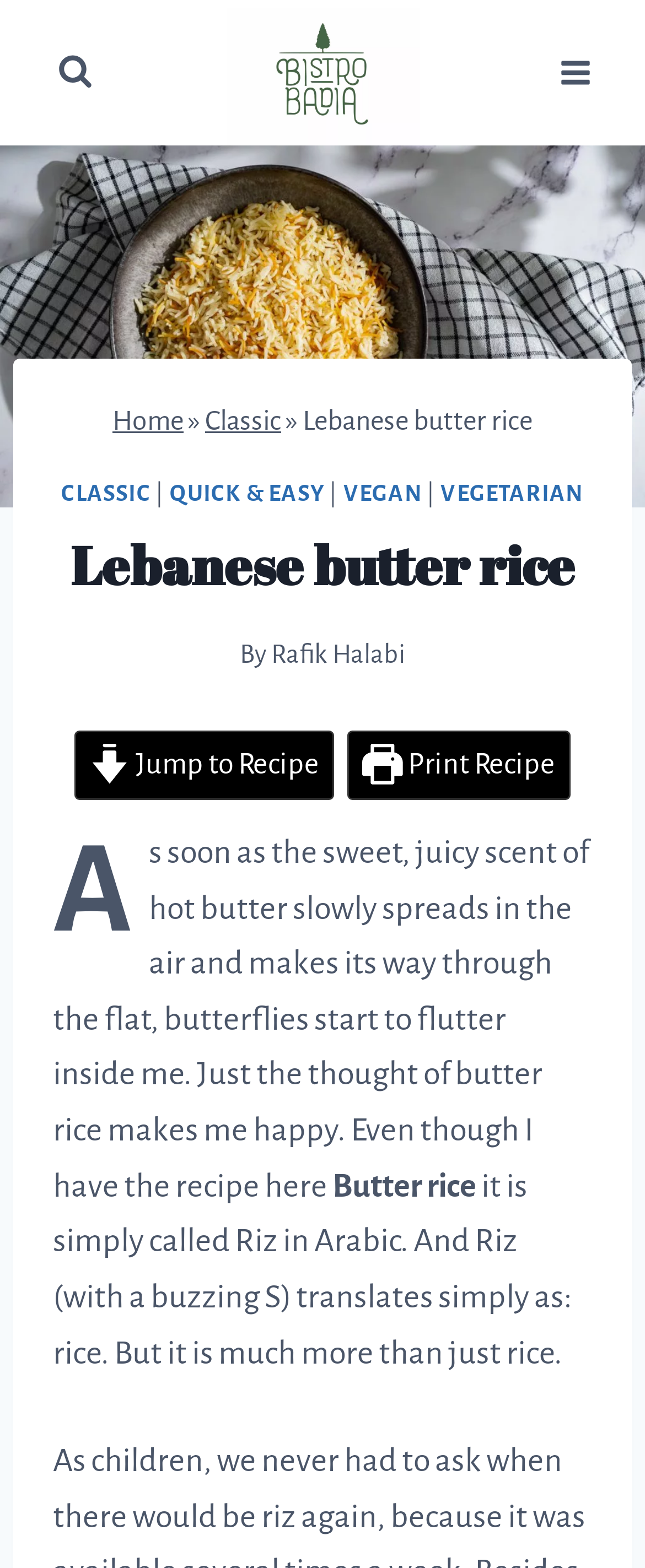Determine the coordinates of the bounding box that should be clicked to complete the instruction: "Visit Home page". The coordinates should be represented by four float numbers between 0 and 1: [left, top, right, bottom].

[0.174, 0.259, 0.285, 0.278]